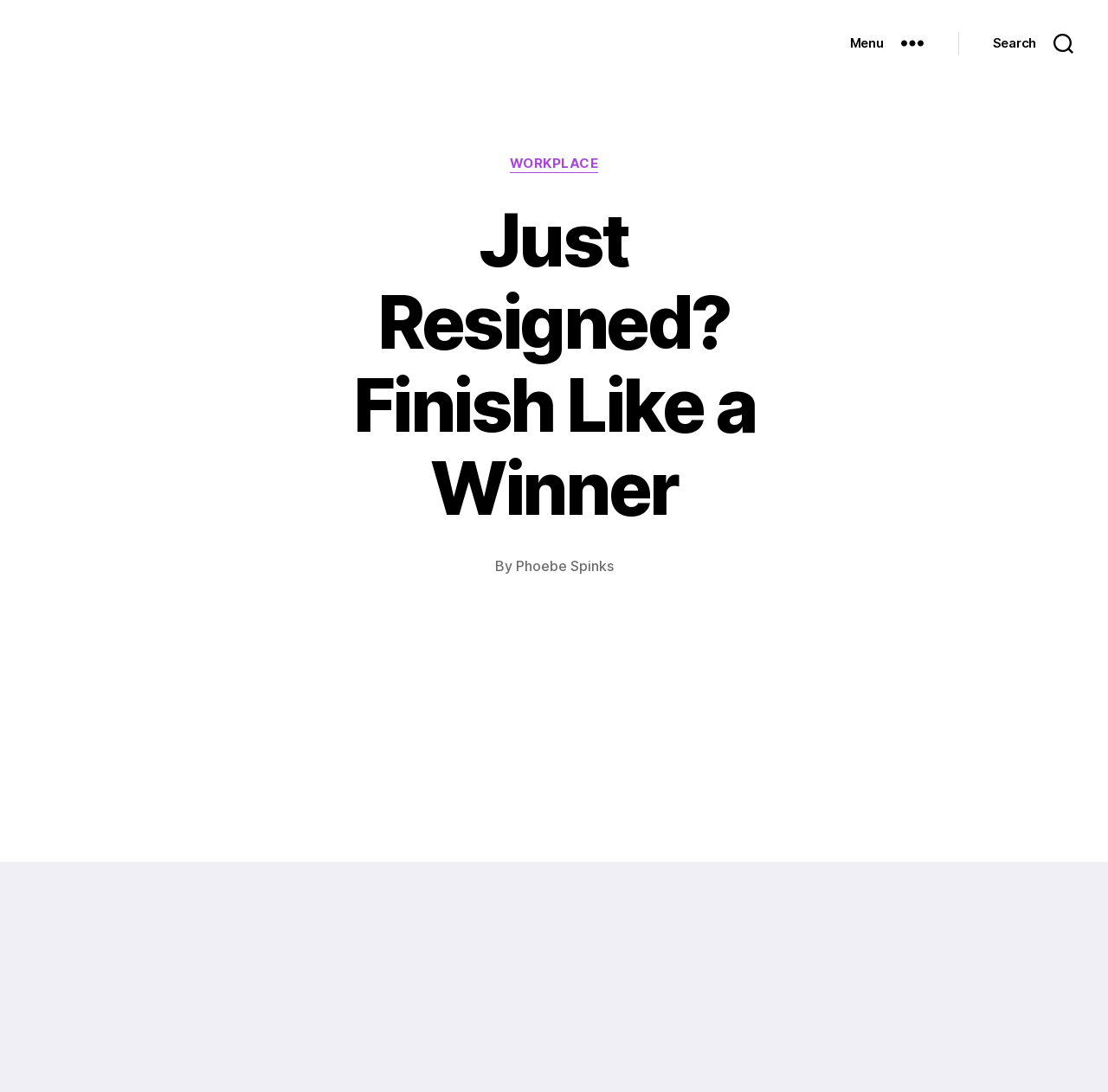What is the main topic of the webpage?
Could you please answer the question thoroughly and with as much detail as possible?

The heading 'Just Resigned? Finish Like a Winner' at coordinates [0.273, 0.182, 0.727, 0.485] suggests that the main topic of the webpage is related to resignation.